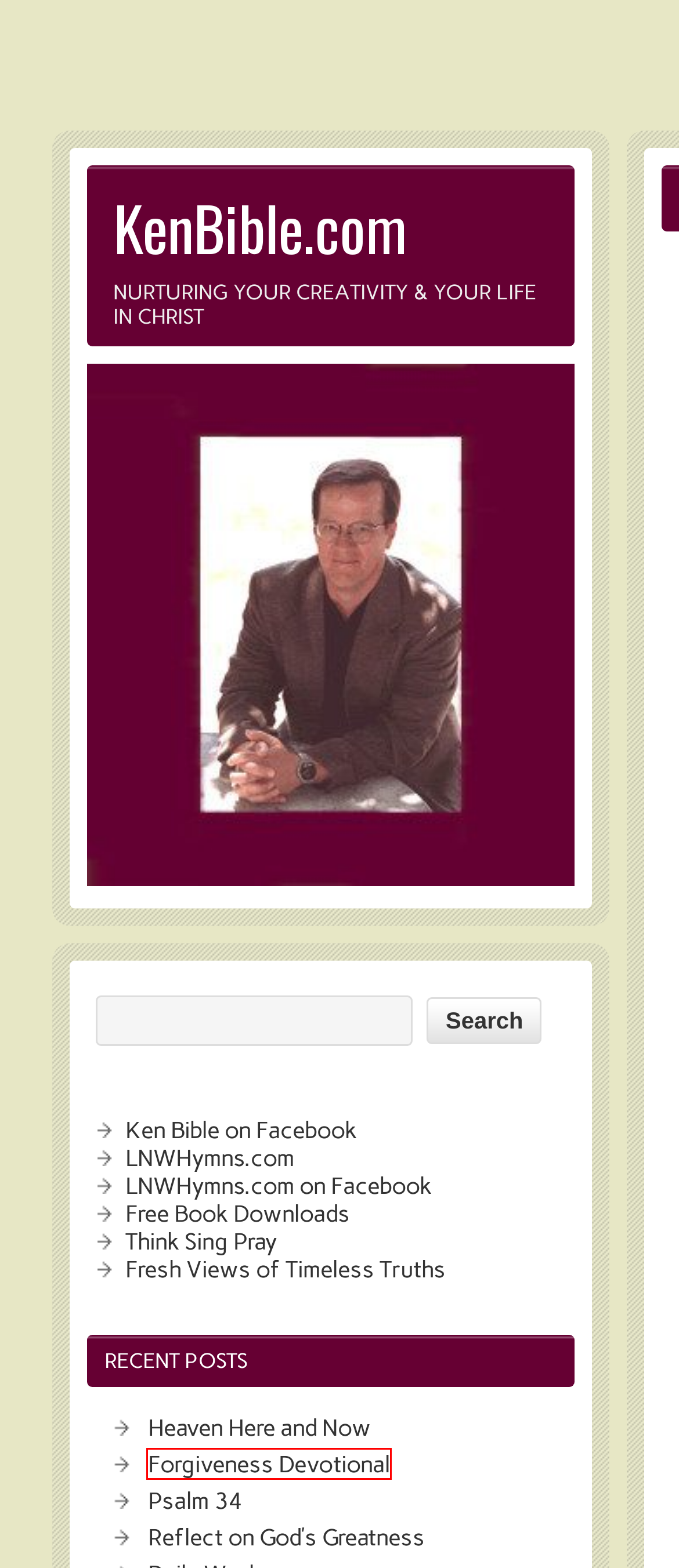You are given a webpage screenshot where a red bounding box highlights an element. Determine the most fitting webpage description for the new page that loads after clicking the element within the red bounding box. Here are the candidates:
A. LNWHymns.com - Home
B. Forgiveness Devotional | KenBible.com
C. Psalm 34 | KenBible.com
D. August | 2015 | KenBible.com
E. Heaven Here and Now | KenBible.com
F. October | 2020 | KenBible.com
G. Reflect on God’s Greatness | KenBible.com
H. KenBible.com | Nurturing Your Creativity & Your Life in Christ

B